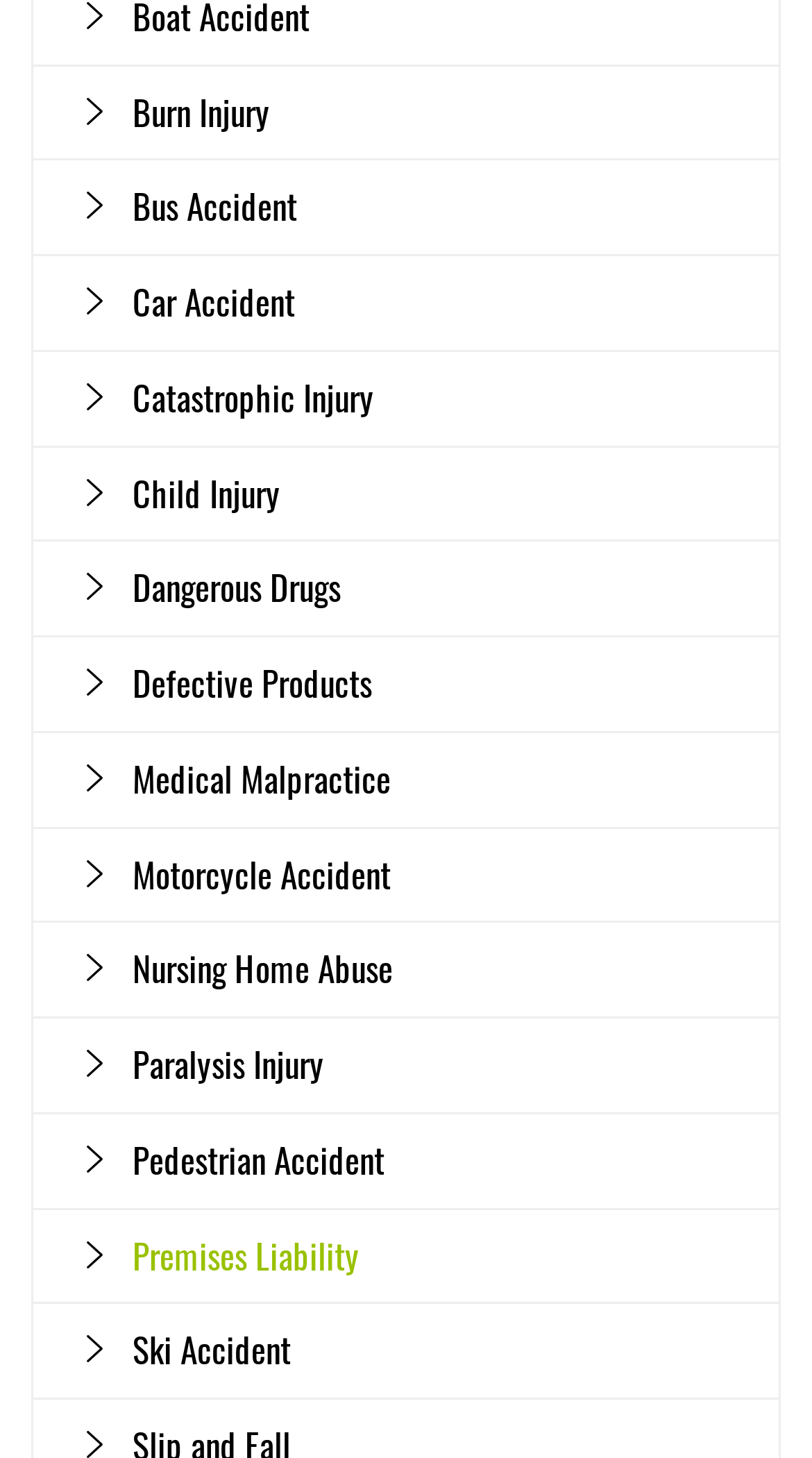Based on the image, provide a detailed and complete answer to the question: 
Is 'Medical Malpractice' above 'Motorcycle Accident'?

By comparing the y1 and y2 coordinates of the bounding boxes of the link elements 'Medical Malpractice' and 'Motorcycle Accident', I found that the y1 and y2 values of 'Medical Malpractice' are smaller, indicating that it is above 'Motorcycle Accident' on the webpage.